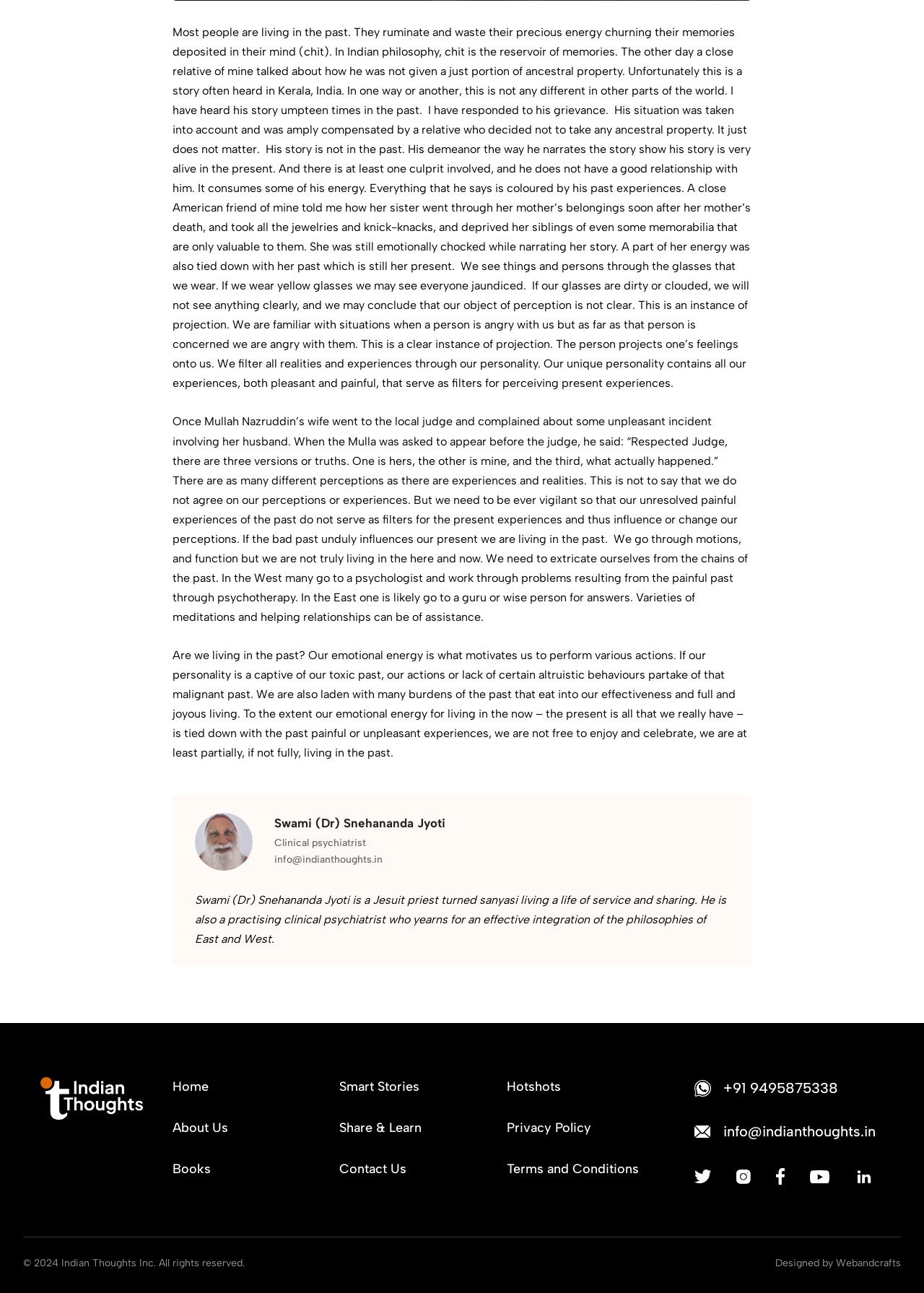Identify the coordinates of the bounding box for the element described below: "Home". Return the coordinates as four float numbers between 0 and 1: [left, top, right, bottom].

[0.186, 0.833, 0.226, 0.848]